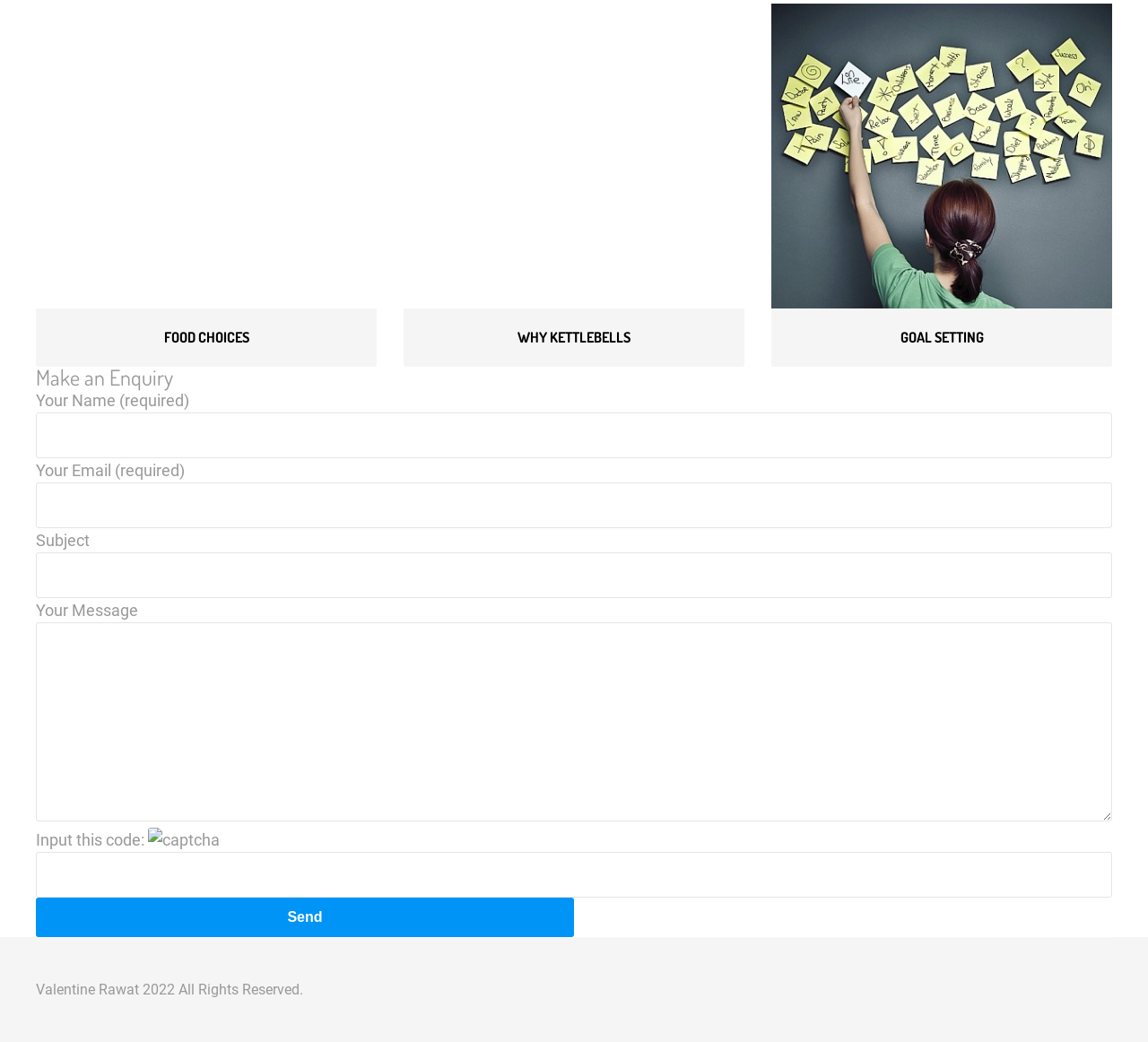Please locate the UI element described by "name="your-name"" and provide its bounding box coordinates.

[0.031, 0.396, 0.969, 0.44]